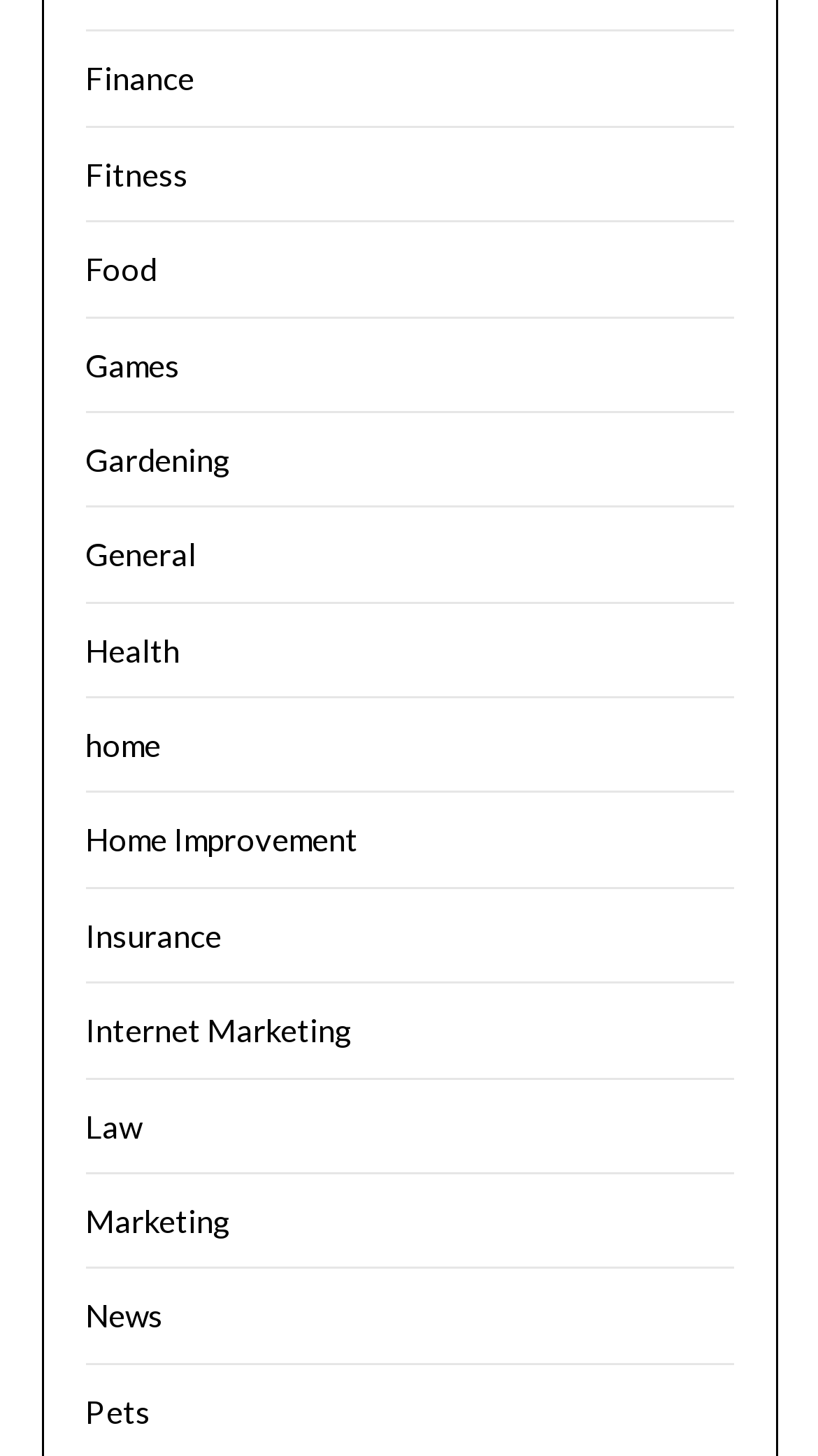Find and specify the bounding box coordinates that correspond to the clickable region for the instruction: "visit Fitness page".

[0.104, 0.106, 0.229, 0.132]